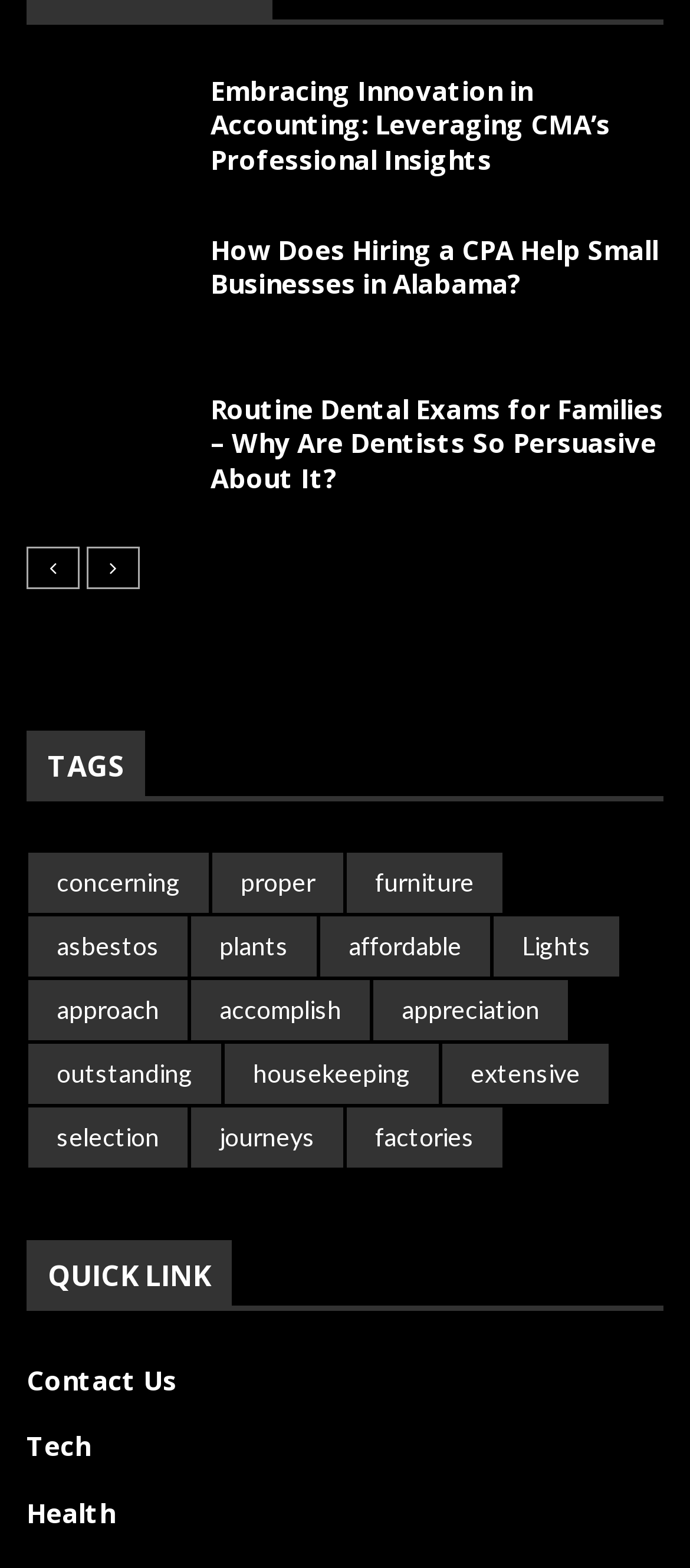What is the purpose of the 'QUICK LINK' section?
Look at the webpage screenshot and answer the question with a detailed explanation.

The 'QUICK LINK' section appears to provide shortcuts to important or frequently accessed pages on the webpage. The links in this section, such as 'Contact Us' and 'Tech', likely allow users to quickly access specific areas of the webpage without having to navigate through multiple pages.